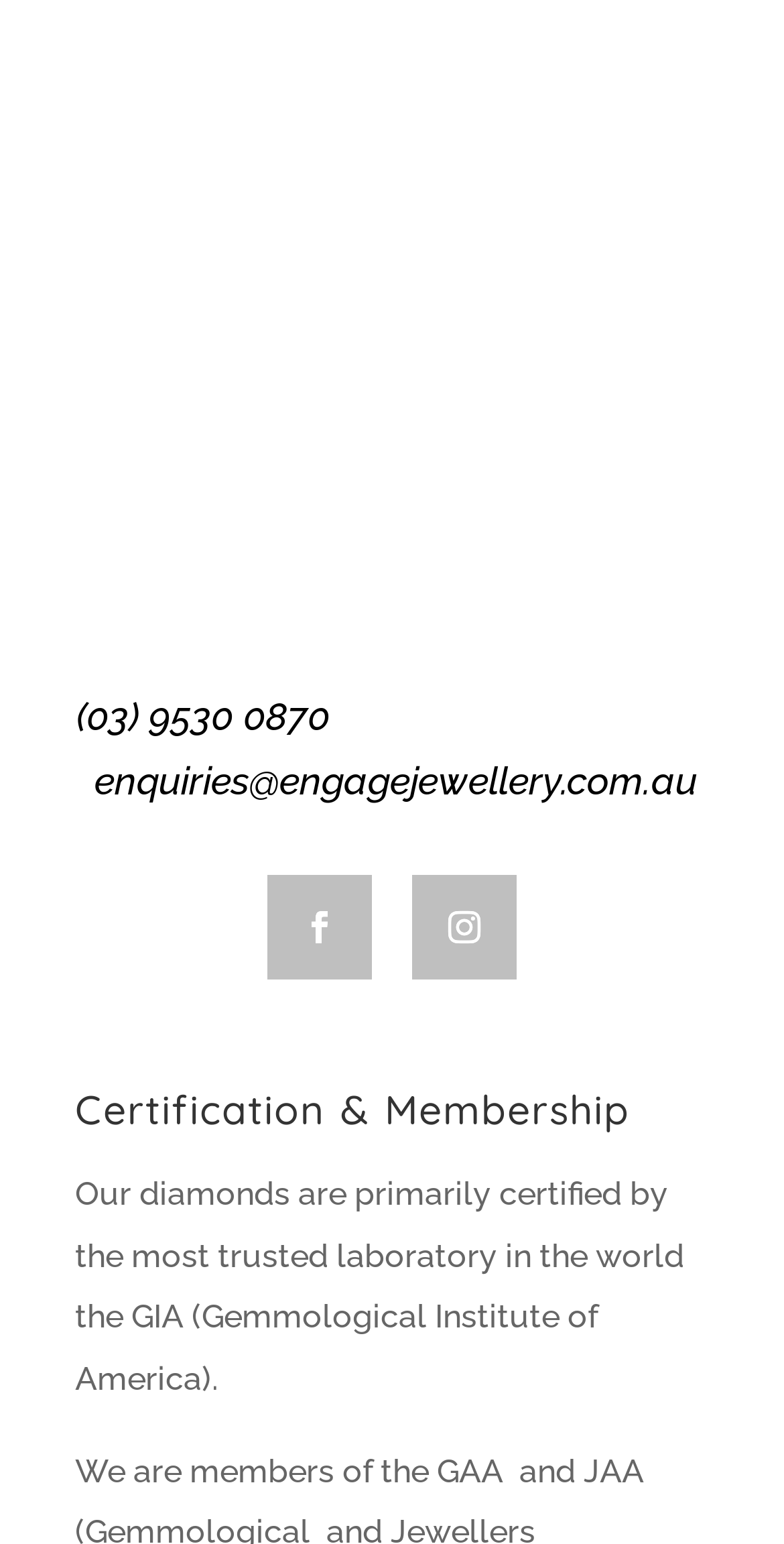Using the information shown in the image, answer the question with as much detail as possible: What is the phone number to contact?

I found the phone number by looking at the link element with the text '(03) 9530 0870' which is located at the top section of the webpage, below the 'Follow Along' heading.